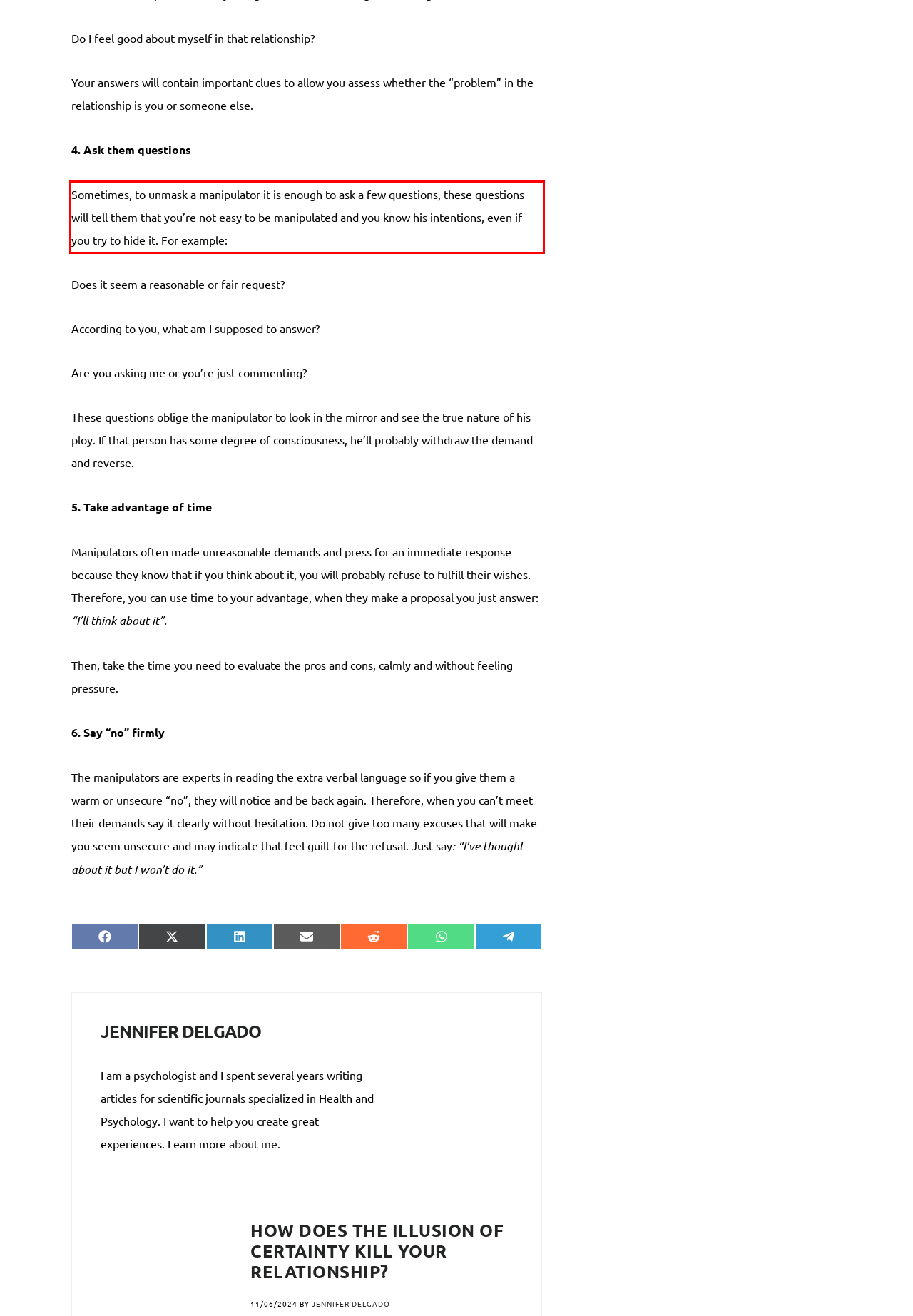Identify the red bounding box in the webpage screenshot and perform OCR to generate the text content enclosed.

Sometimes, to unmask a manipulator it is enough to ask a few questions, these questions will tell them that you’re not easy to be manipulated and you know his intentions, even if you try to hide it. For example: